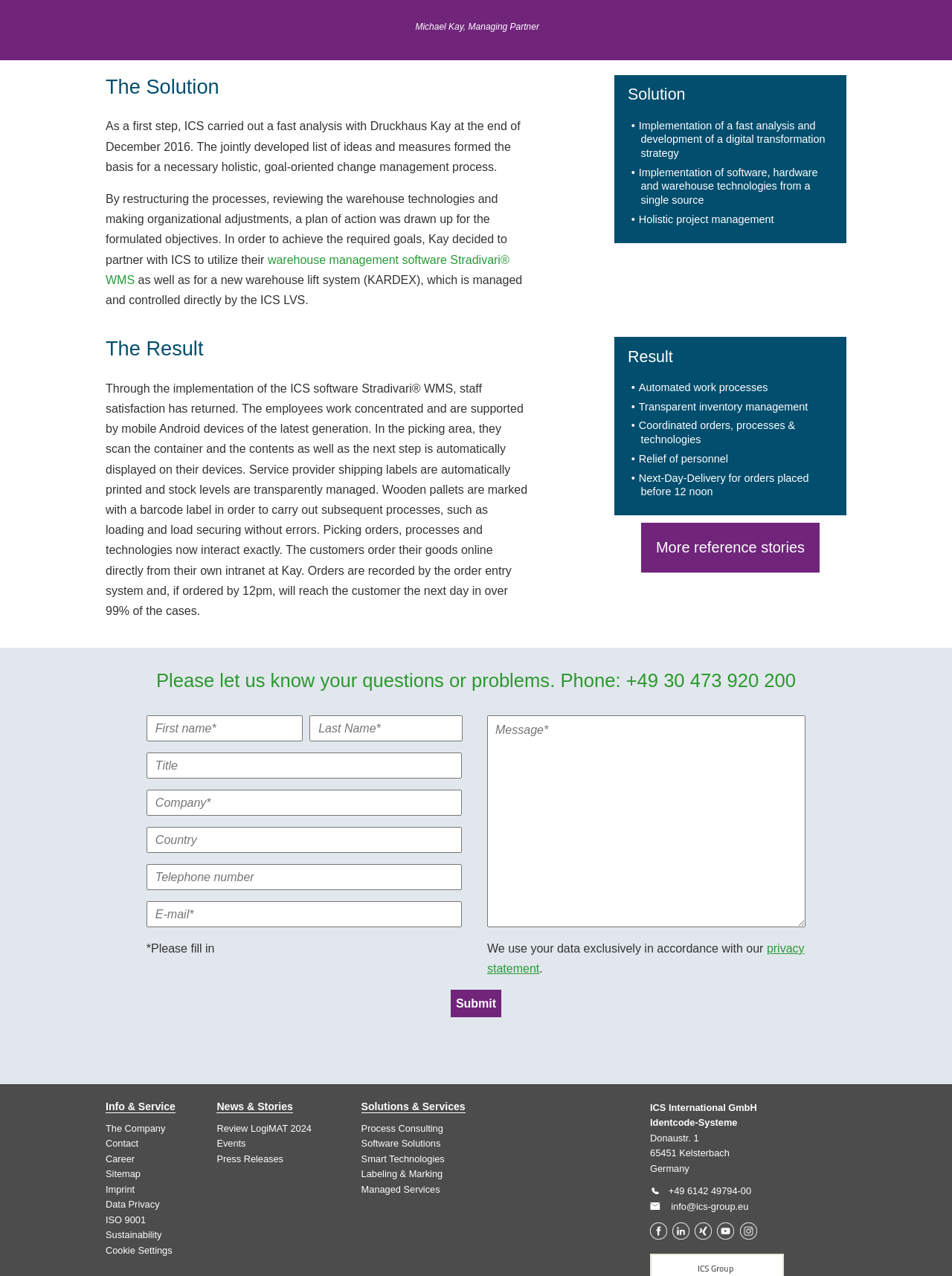Can you determine the bounding box coordinates of the area that needs to be clicked to fulfill the following instruction: "Click the 'Submit' button"?

[0.473, 0.776, 0.527, 0.797]